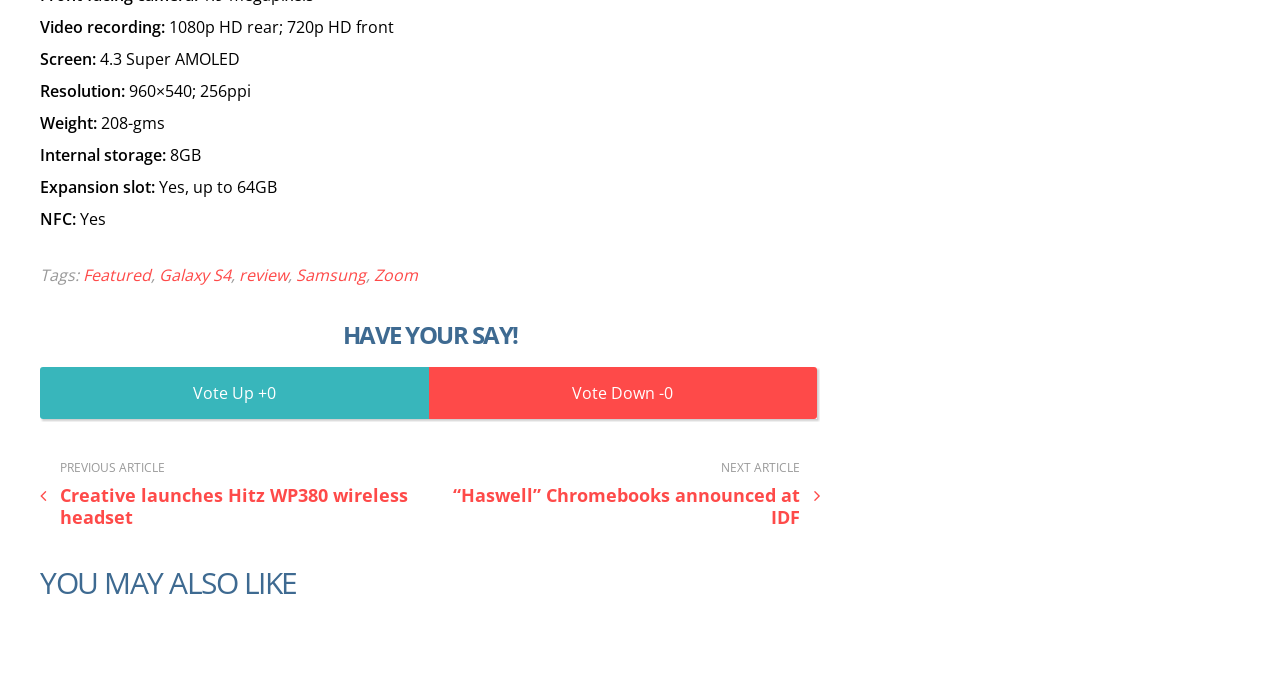Please find the bounding box coordinates in the format (top-left x, top-left y, bottom-right x, bottom-right y) for the given element description. Ensure the coordinates are floating point numbers between 0 and 1. Description: Galaxy S4

[0.124, 0.386, 0.18, 0.418]